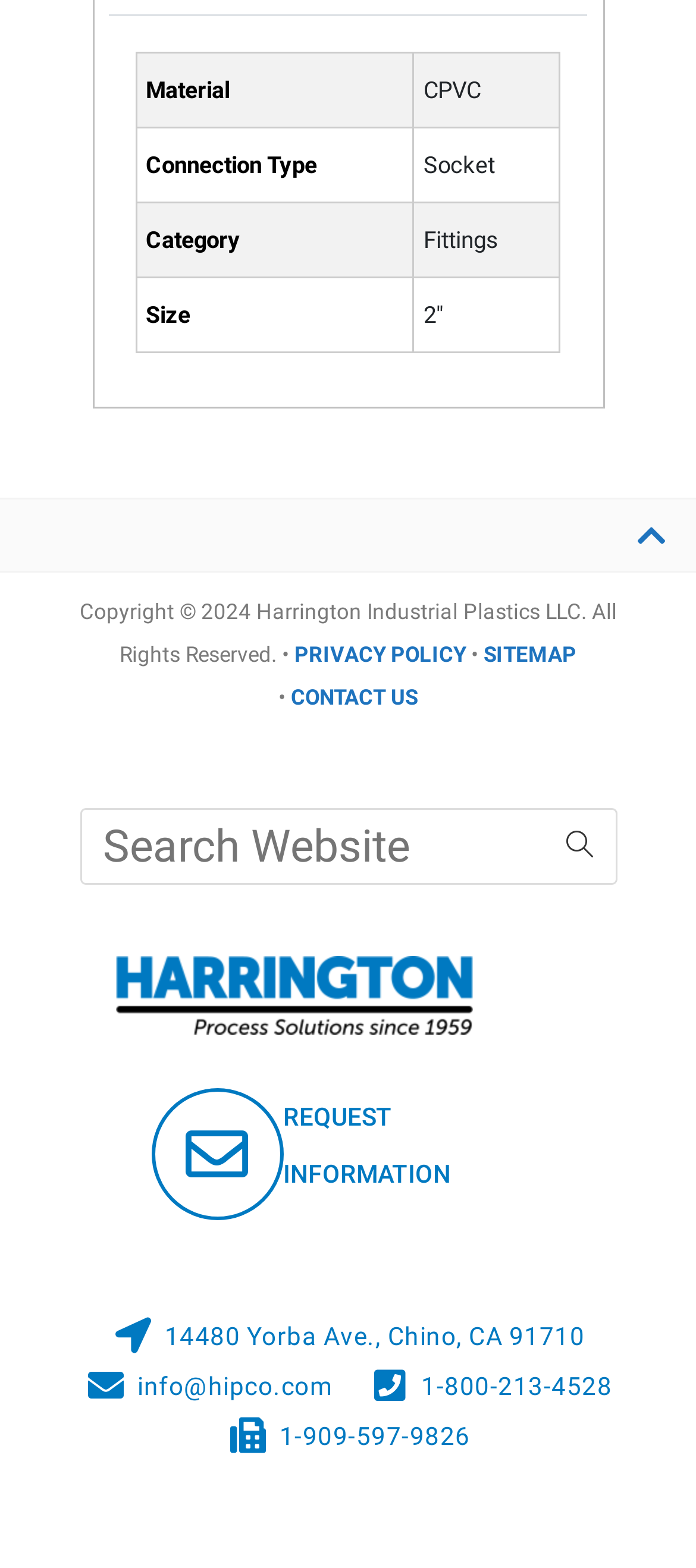Provide the bounding box coordinates for the UI element described in this sentence: "Request Information". The coordinates should be four float values between 0 and 1, i.e., [left, top, right, bottom].

[0.406, 0.703, 0.647, 0.758]